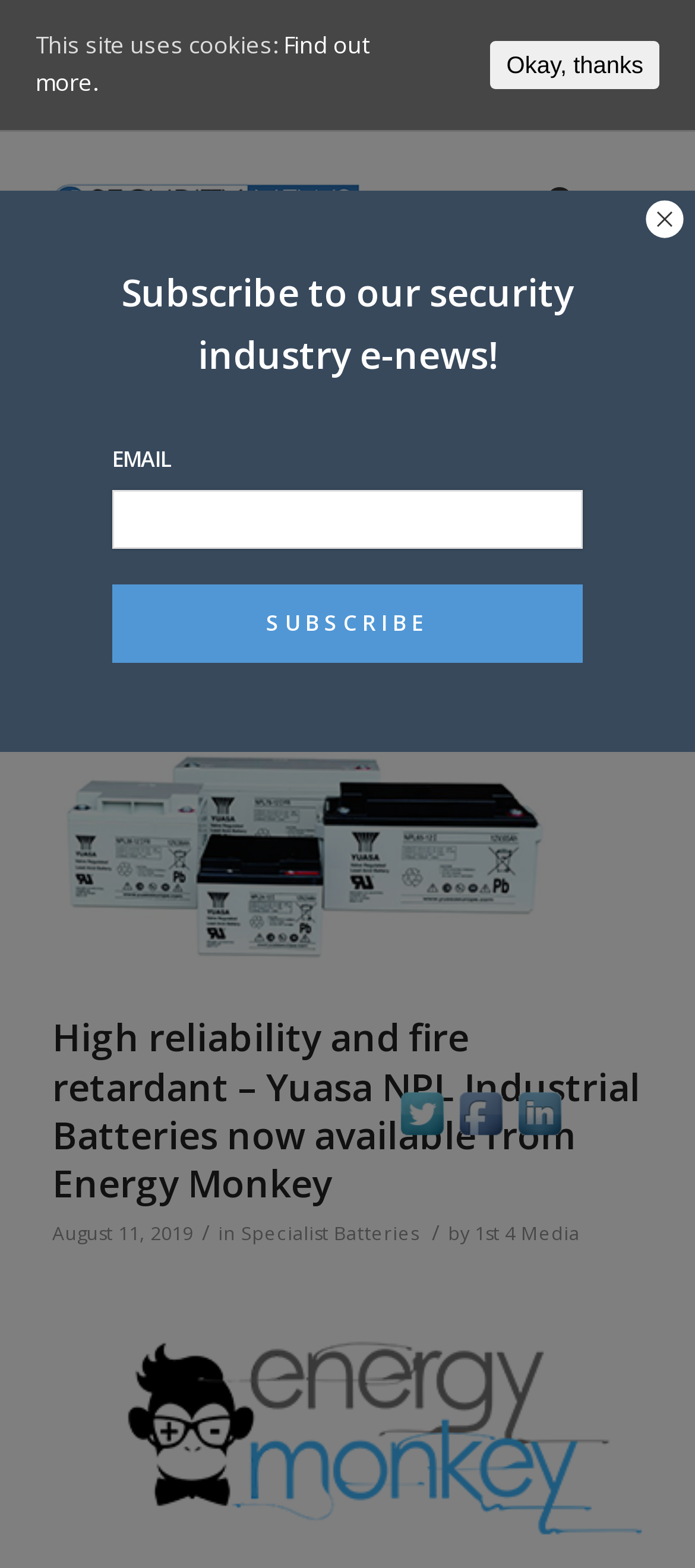Find the bounding box of the UI element described as: "Archive for category: Specialist Batteries". The bounding box coordinates should be given as four float values between 0 and 1, i.e., [left, top, right, bottom].

[0.075, 0.195, 0.849, 0.22]